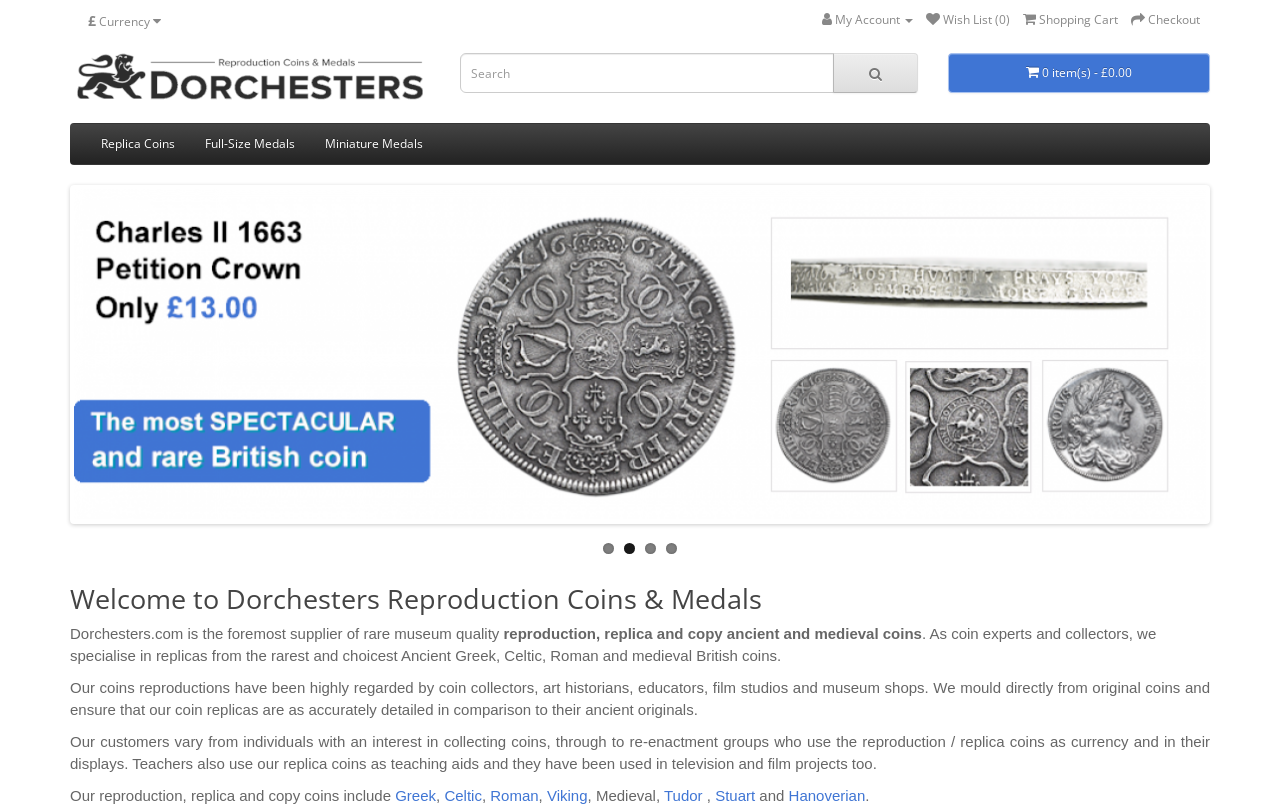Find the bounding box coordinates for the element that must be clicked to complete the instruction: "View my account". The coordinates should be four float numbers between 0 and 1, indicated as [left, top, right, bottom].

[0.642, 0.014, 0.713, 0.035]